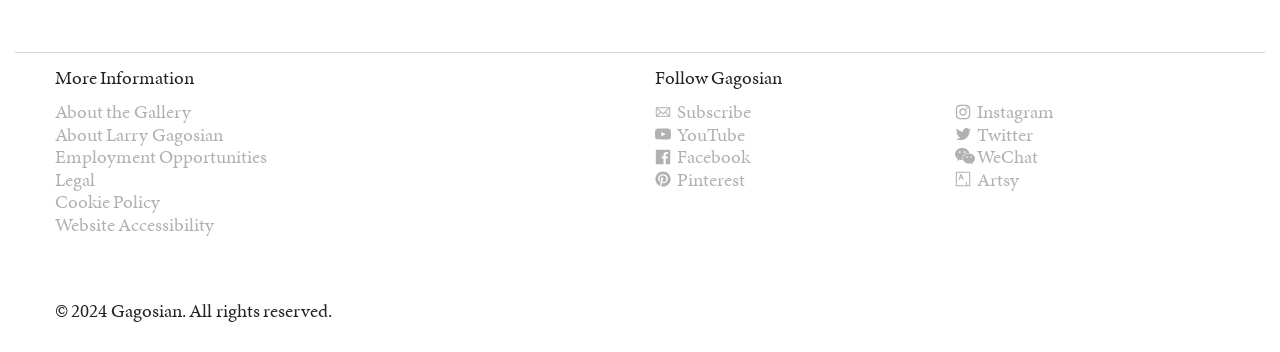Find the bounding box coordinates for the element described here: "Employment Opportunities".

[0.043, 0.406, 0.209, 0.483]